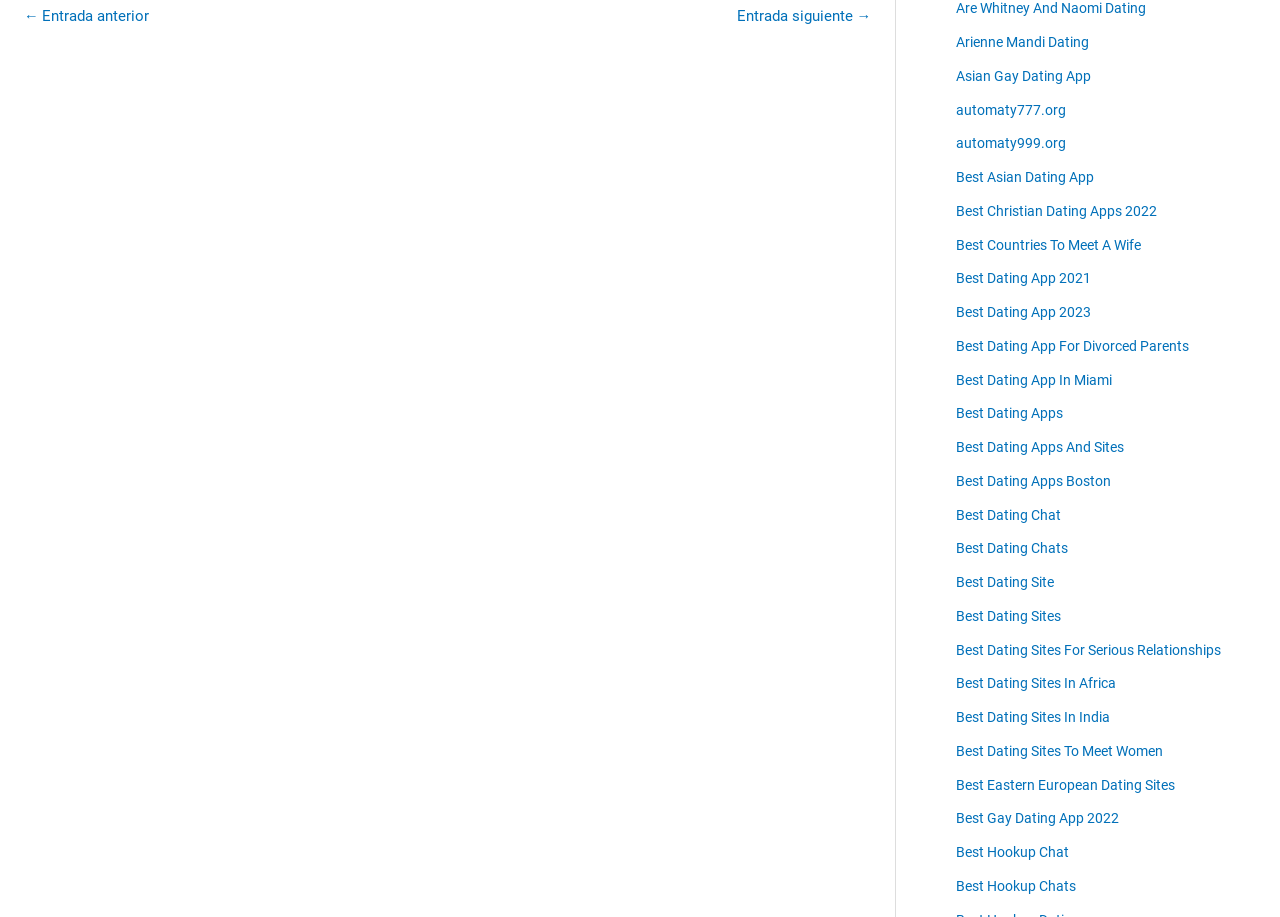What is the purpose of this webpage?
Examine the image and give a concise answer in one word or a short phrase.

Dating information